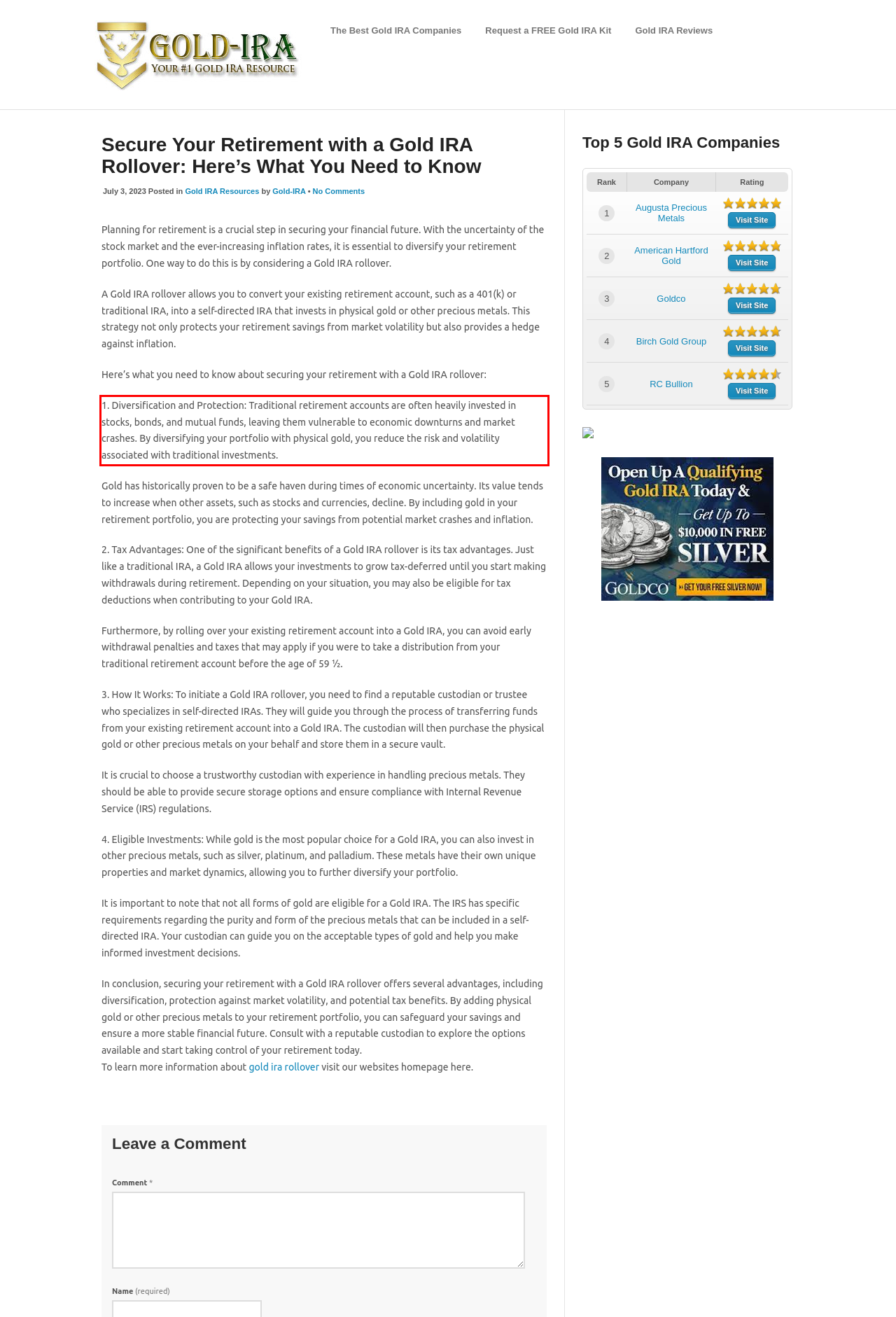You have a screenshot of a webpage where a UI element is enclosed in a red rectangle. Perform OCR to capture the text inside this red rectangle.

1. Diversification and Protection: Traditional retirement accounts are often heavily invested in stocks, bonds, and mutual funds, leaving them vulnerable to economic downturns and market crashes. By diversifying your portfolio with physical gold, you reduce the risk and volatility associated with traditional investments.